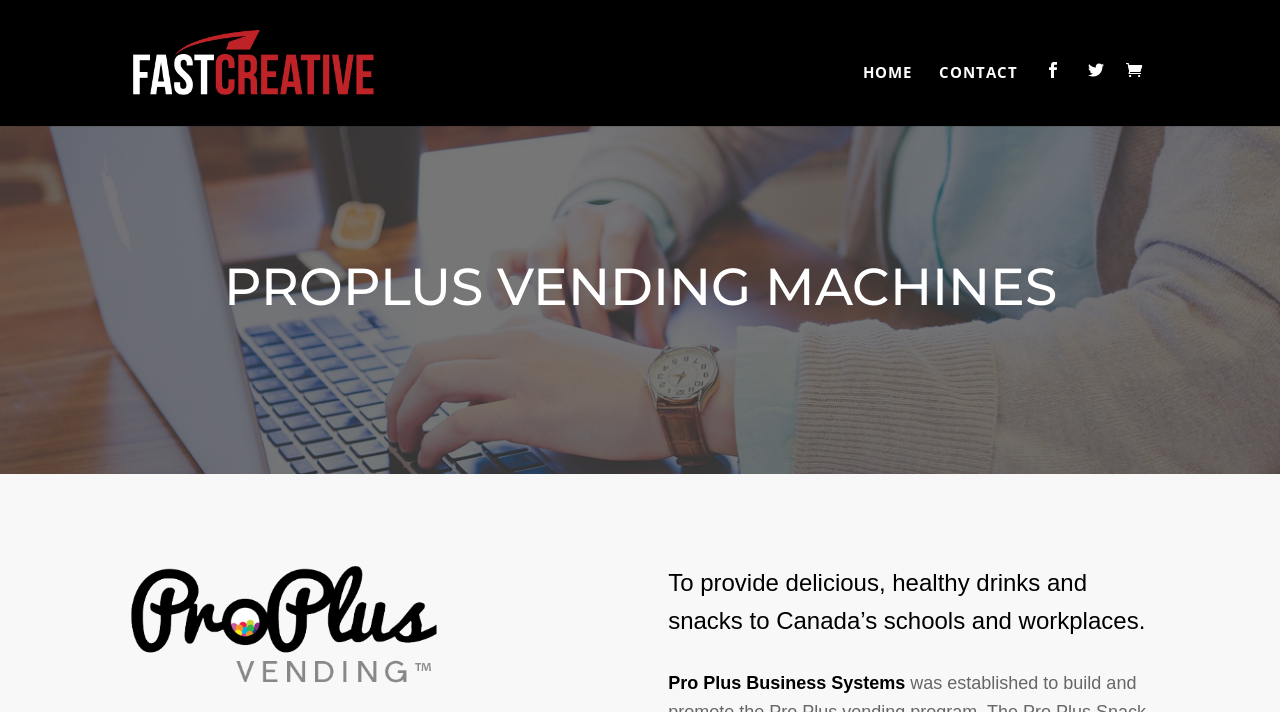Find the bounding box coordinates for the element described here: "parent_node: HOME".

[0.88, 0.084, 0.9, 0.117]